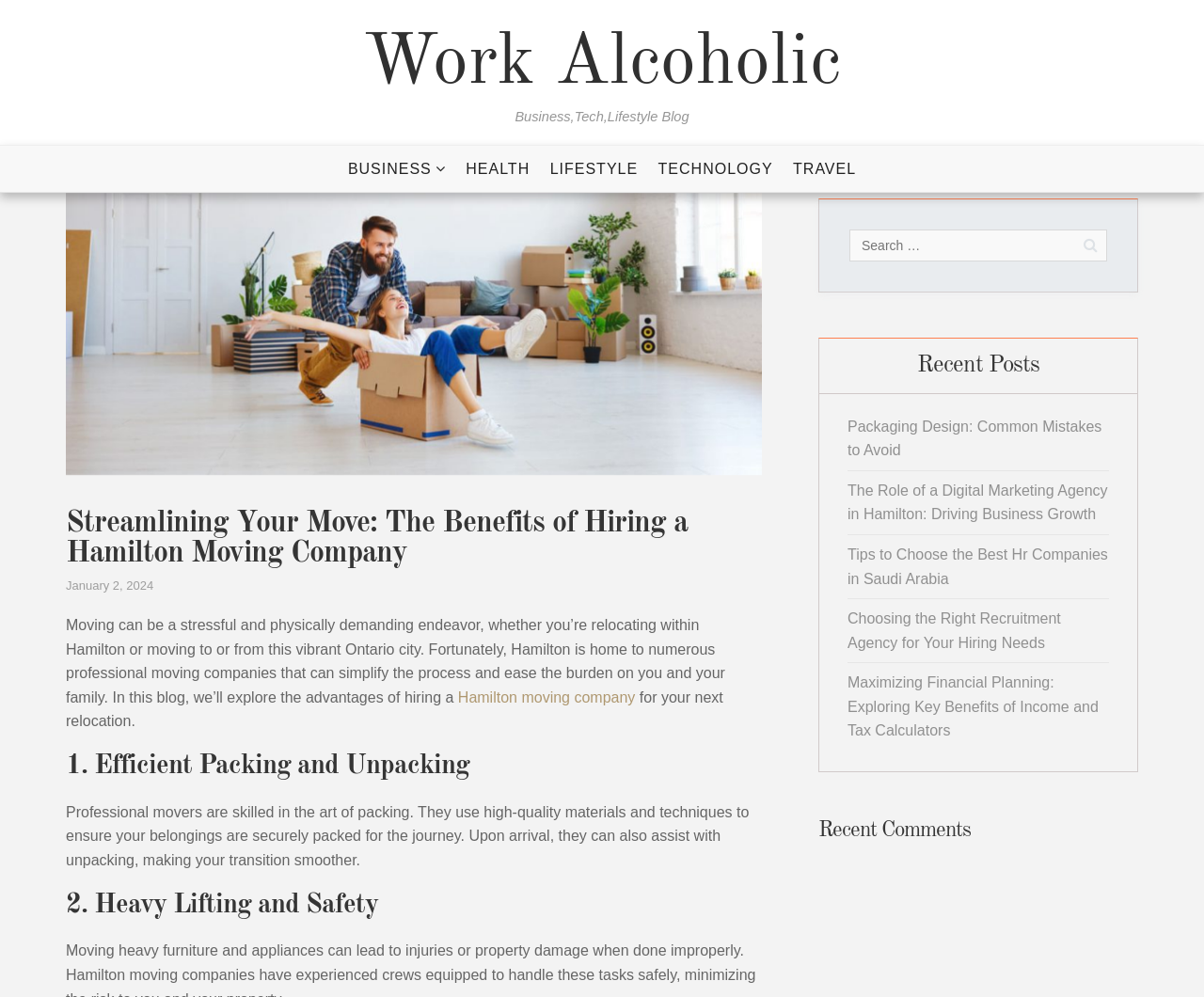Identify the bounding box of the HTML element described here: "Work Alcoholic". Provide the coordinates as four float numbers between 0 and 1: [left, top, right, bottom].

[0.302, 0.028, 0.698, 0.1]